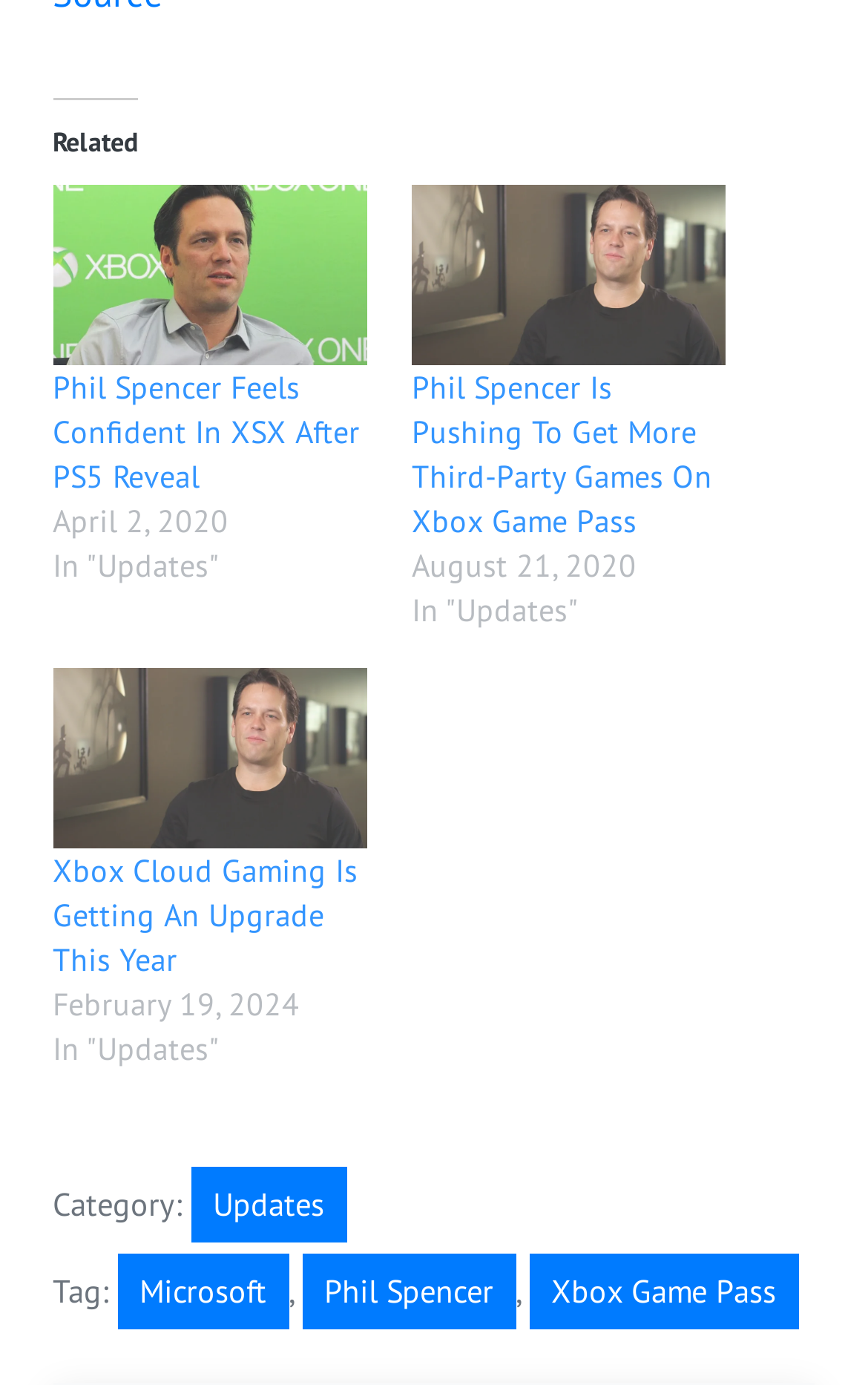Identify the bounding box coordinates for the region to click in order to carry out this instruction: "View Phil Spencer's news". Provide the coordinates using four float numbers between 0 and 1, formatted as [left, top, right, bottom].

[0.061, 0.133, 0.423, 0.263]